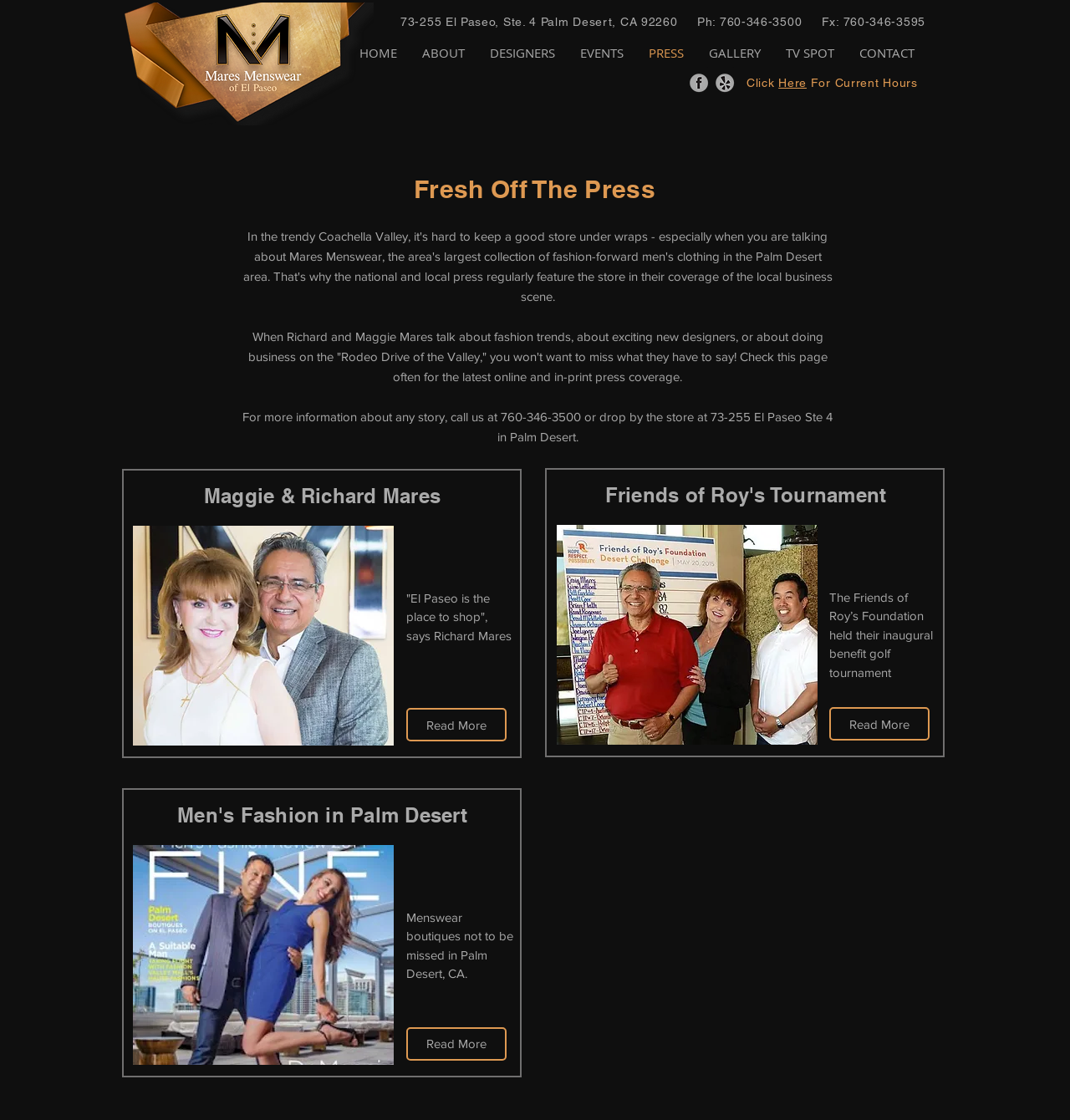What is the purpose of the 'Click Here For Current Hours' link?
Provide a detailed answer to the question using information from the image.

I inferred the purpose of the link by reading the text 'Click Here For Current Hours' and understanding that it is likely a link to check the current hours of operation of Mares Menswear.